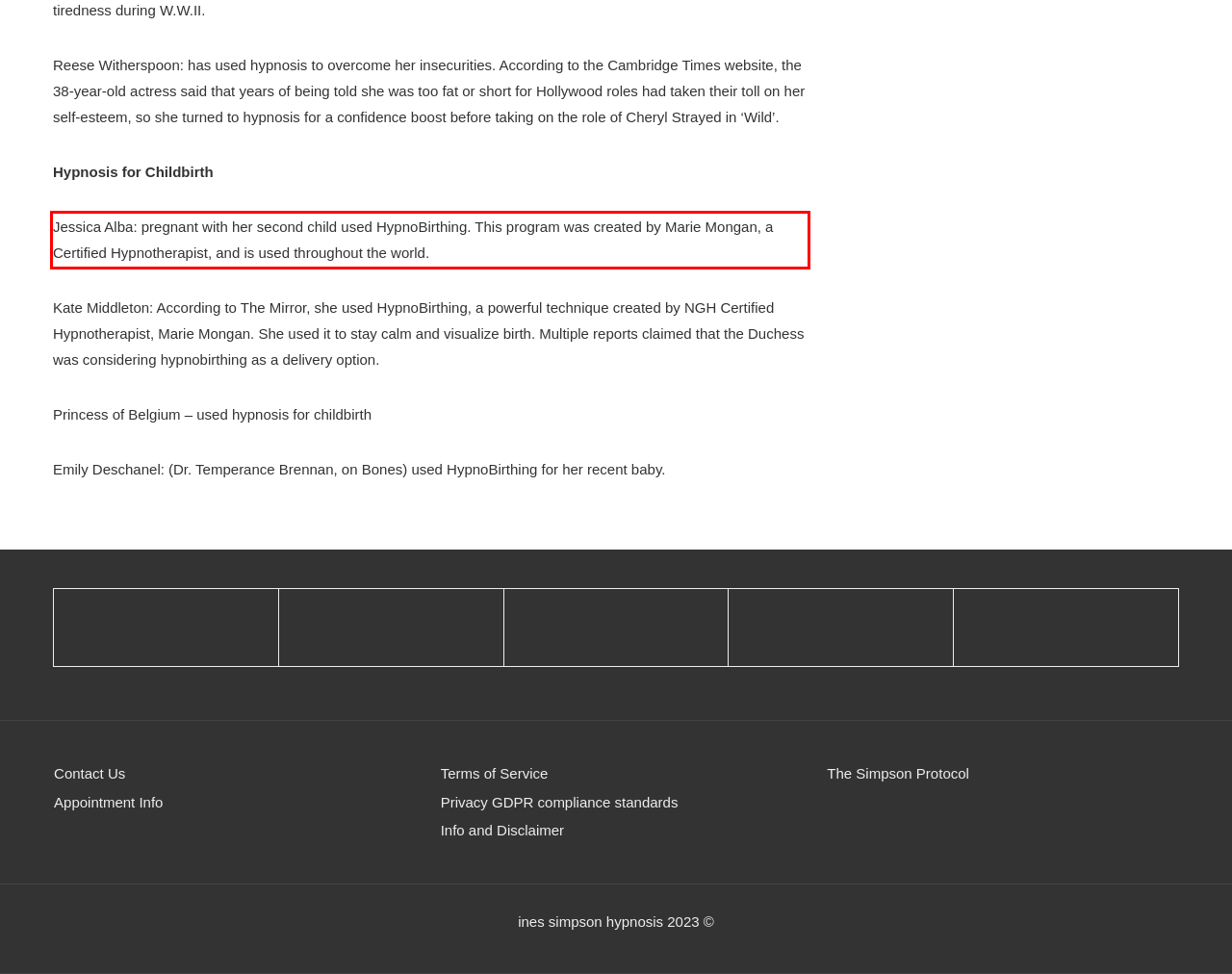Given a webpage screenshot, identify the text inside the red bounding box using OCR and extract it.

Jessica Alba: pregnant with her second child used HypnoBirthing. This program was created by Marie Mongan, a Certified Hypnotherapist, and is used throughout the world.